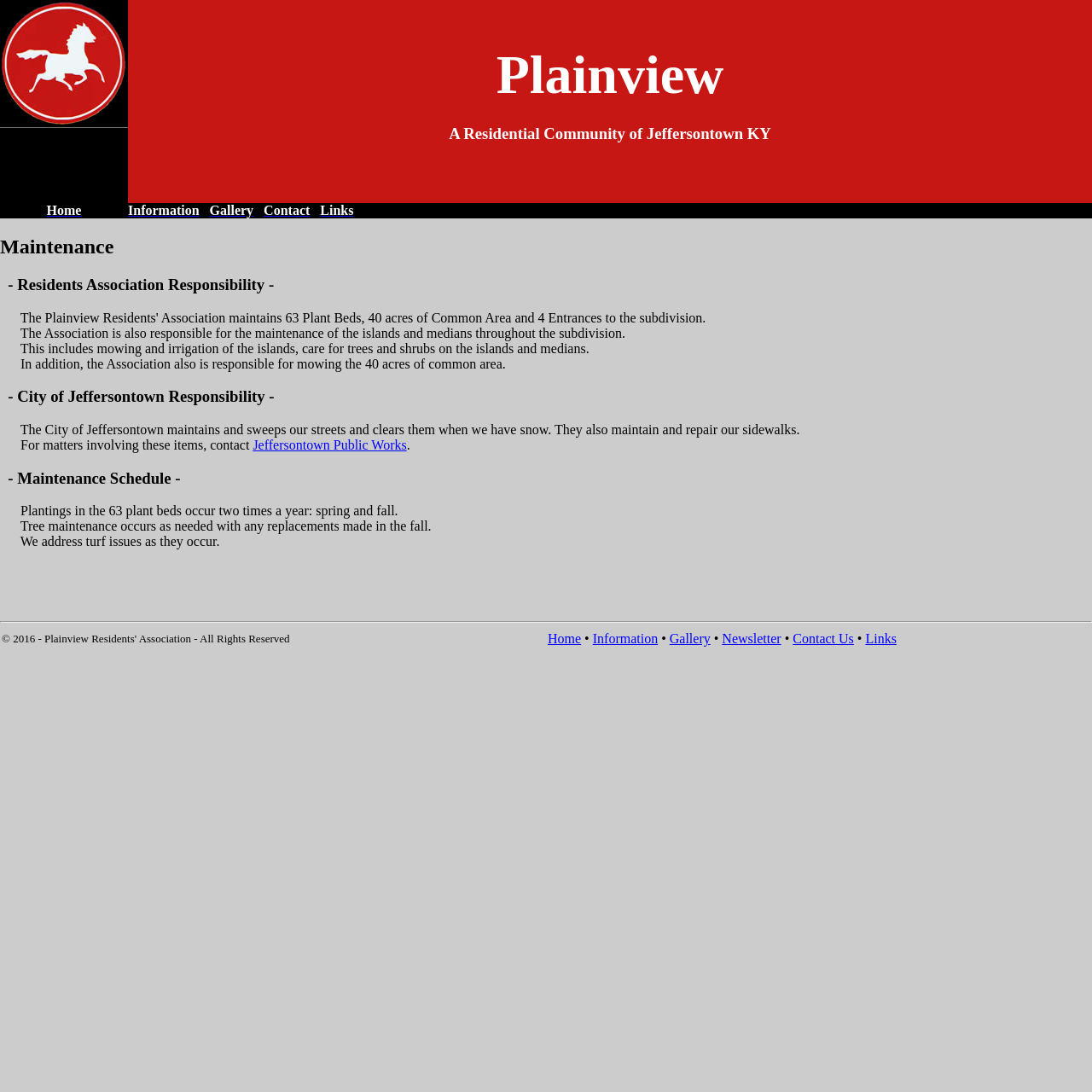Respond to the question below with a single word or phrase:
What is the name of the residential community?

Plainview